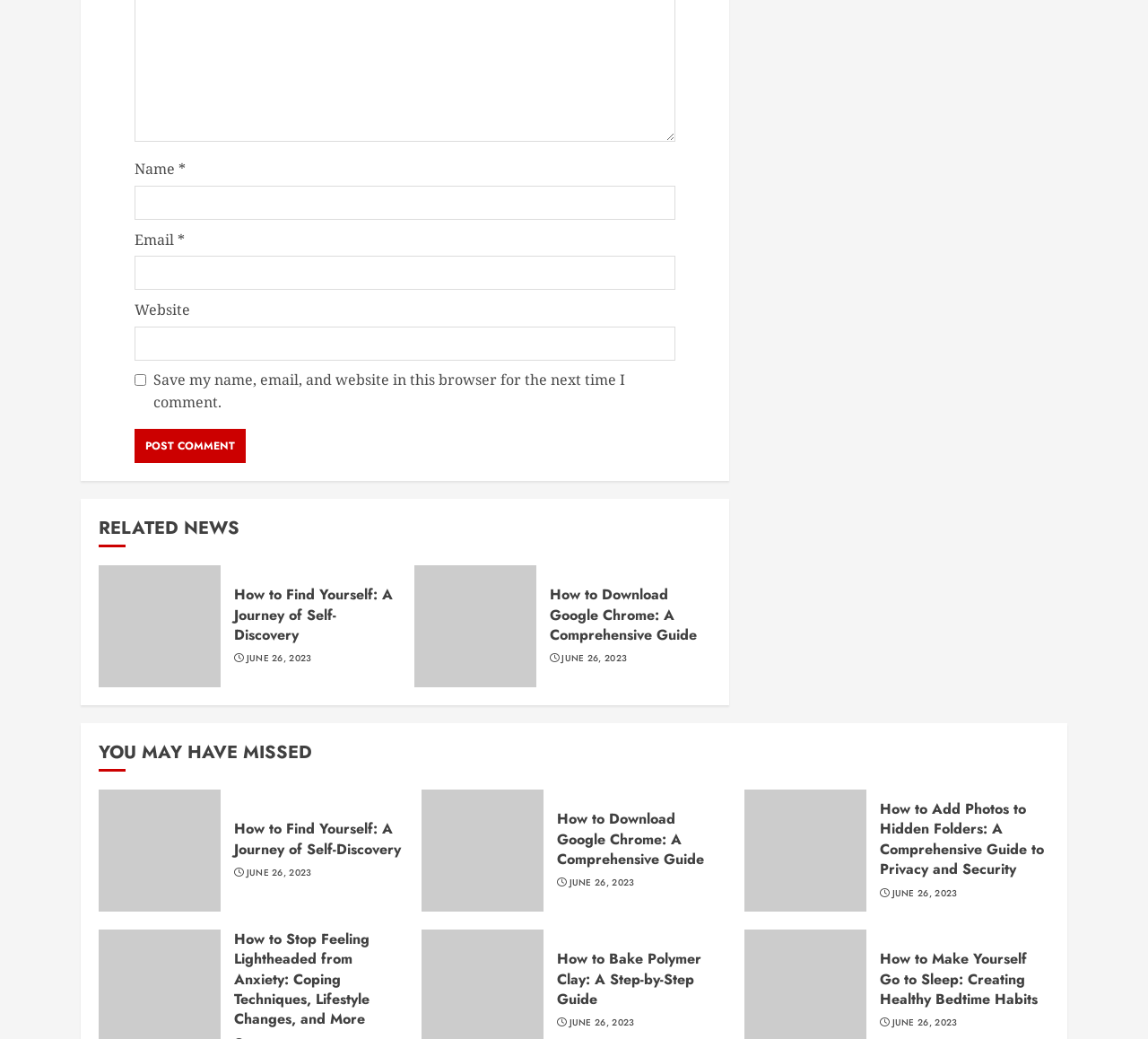Determine the bounding box coordinates of the region to click in order to accomplish the following instruction: "Read the 'RELATED NEWS' section". Provide the coordinates as four float numbers between 0 and 1, specifically [left, top, right, bottom].

[0.086, 0.497, 0.62, 0.527]